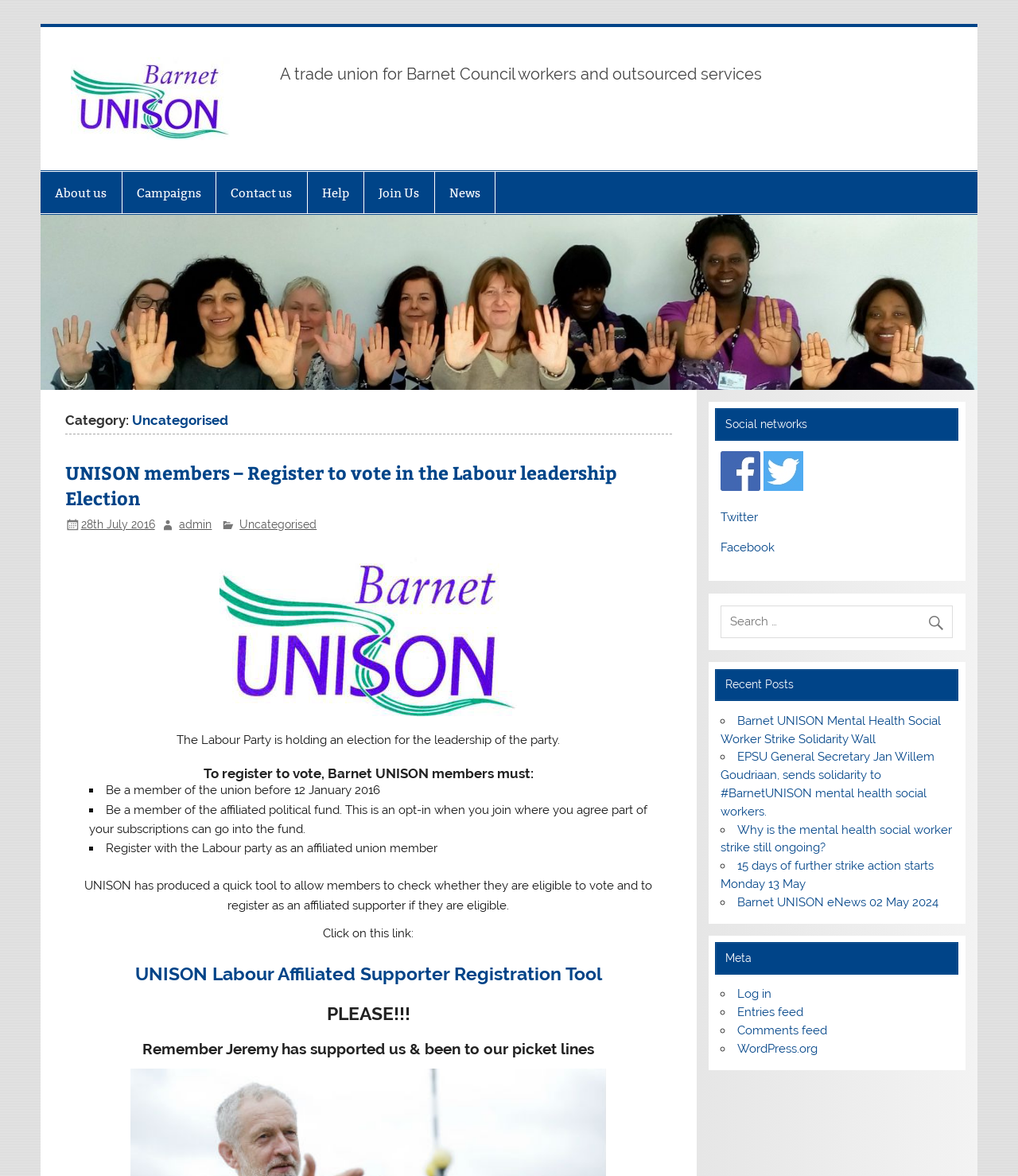Please find the bounding box coordinates of the clickable region needed to complete the following instruction: "Check the 'Recent Posts'". The bounding box coordinates must consist of four float numbers between 0 and 1, i.e., [left, top, right, bottom].

[0.702, 0.569, 0.942, 0.596]